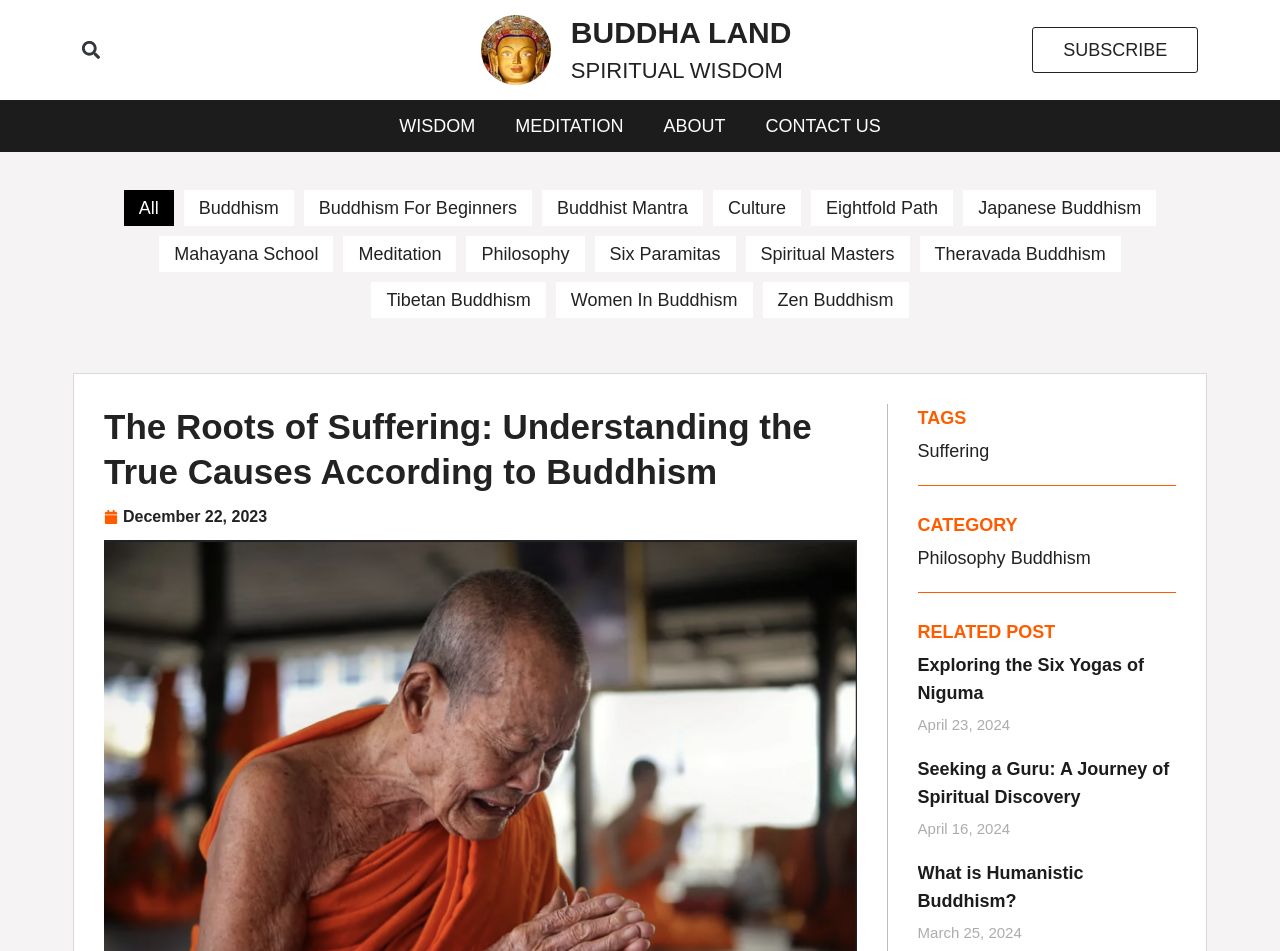Locate the bounding box coordinates of the element I should click to achieve the following instruction: "Read about the roots of suffering".

[0.081, 0.425, 0.669, 0.519]